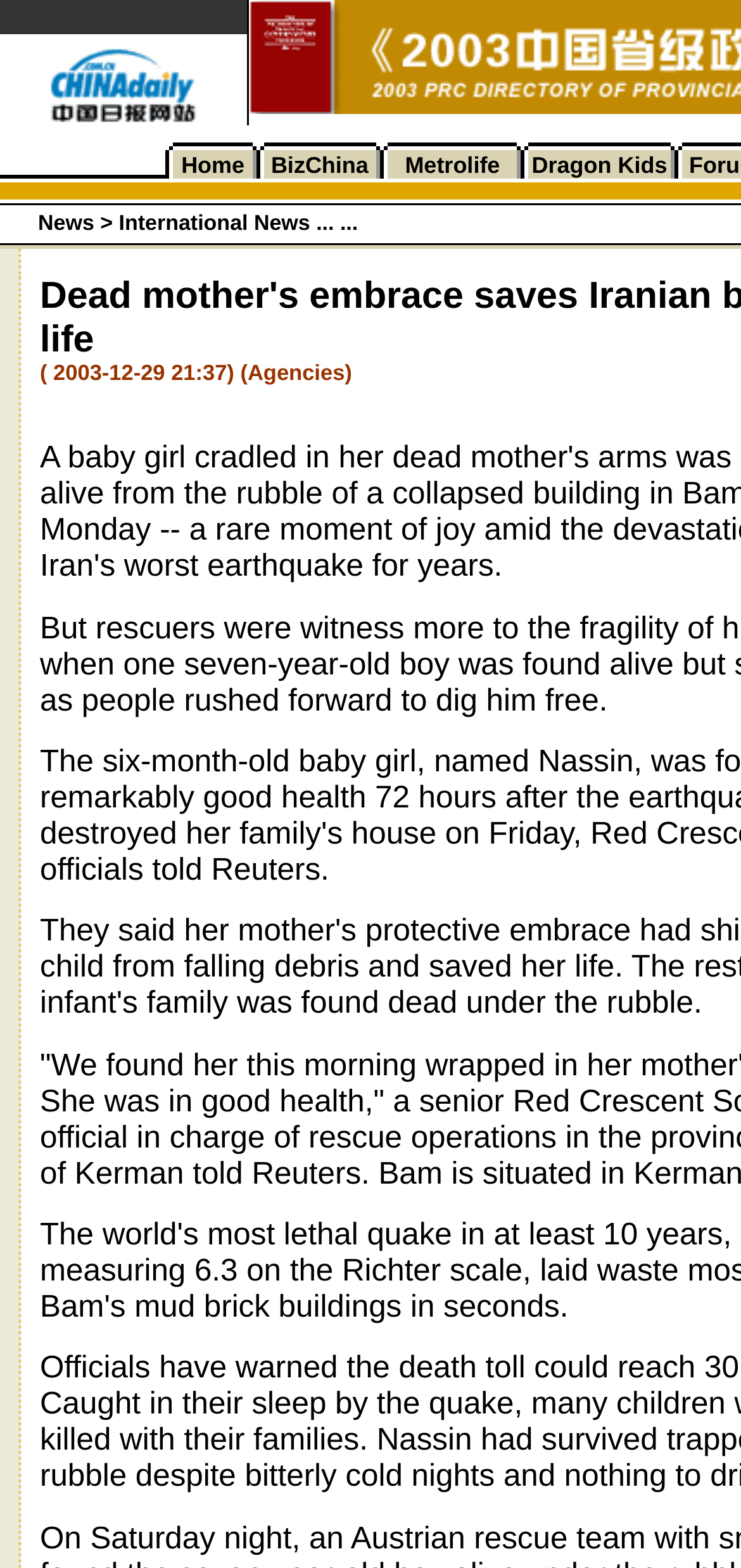Using the element description provided, determine the bounding box coordinates in the format (top-left x, top-left y, bottom-right x, bottom-right y). Ensure that all values are floating point numbers between 0 and 1. Element description: Dragon Kids

[0.718, 0.096, 0.9, 0.113]